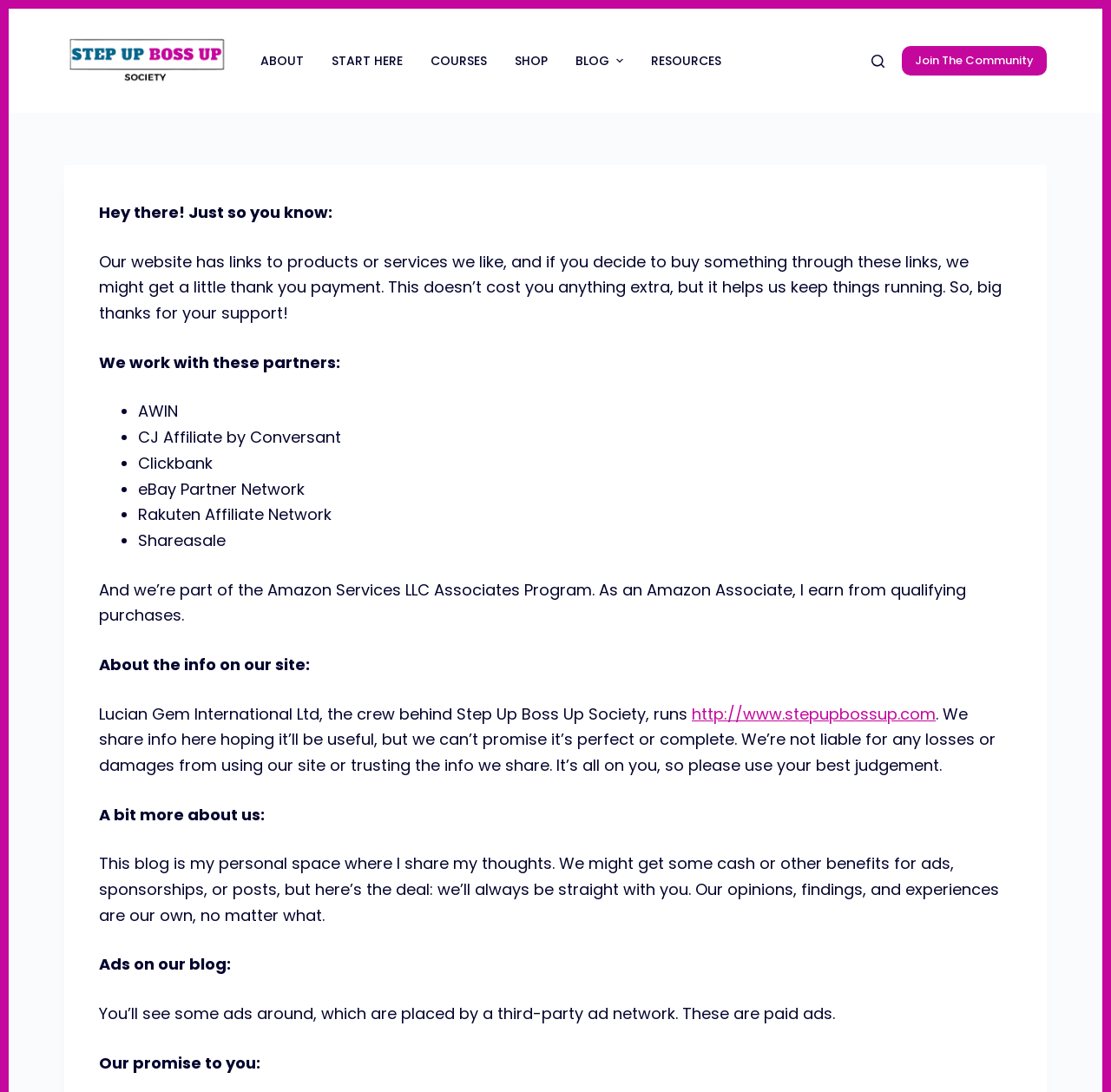Given the element description, predict the bounding box coordinates in the format (top-left x, top-left y, bottom-right x, bottom-right y). Make sure all values are between 0 and 1. Here is the element description: Join The Community

[0.812, 0.042, 0.942, 0.069]